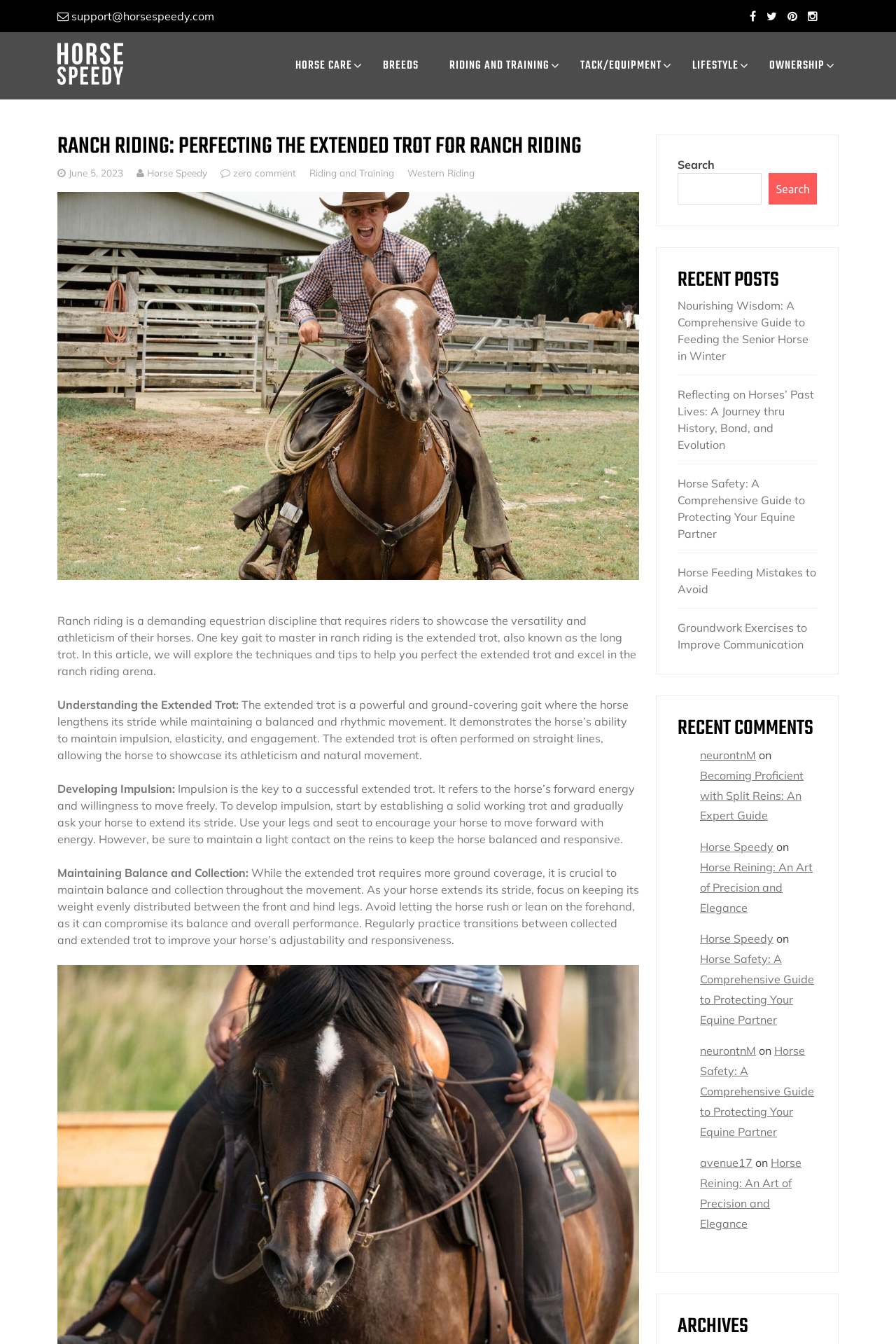Can you show the bounding box coordinates of the region to click on to complete the task described in the instruction: "Post a comment"?

None